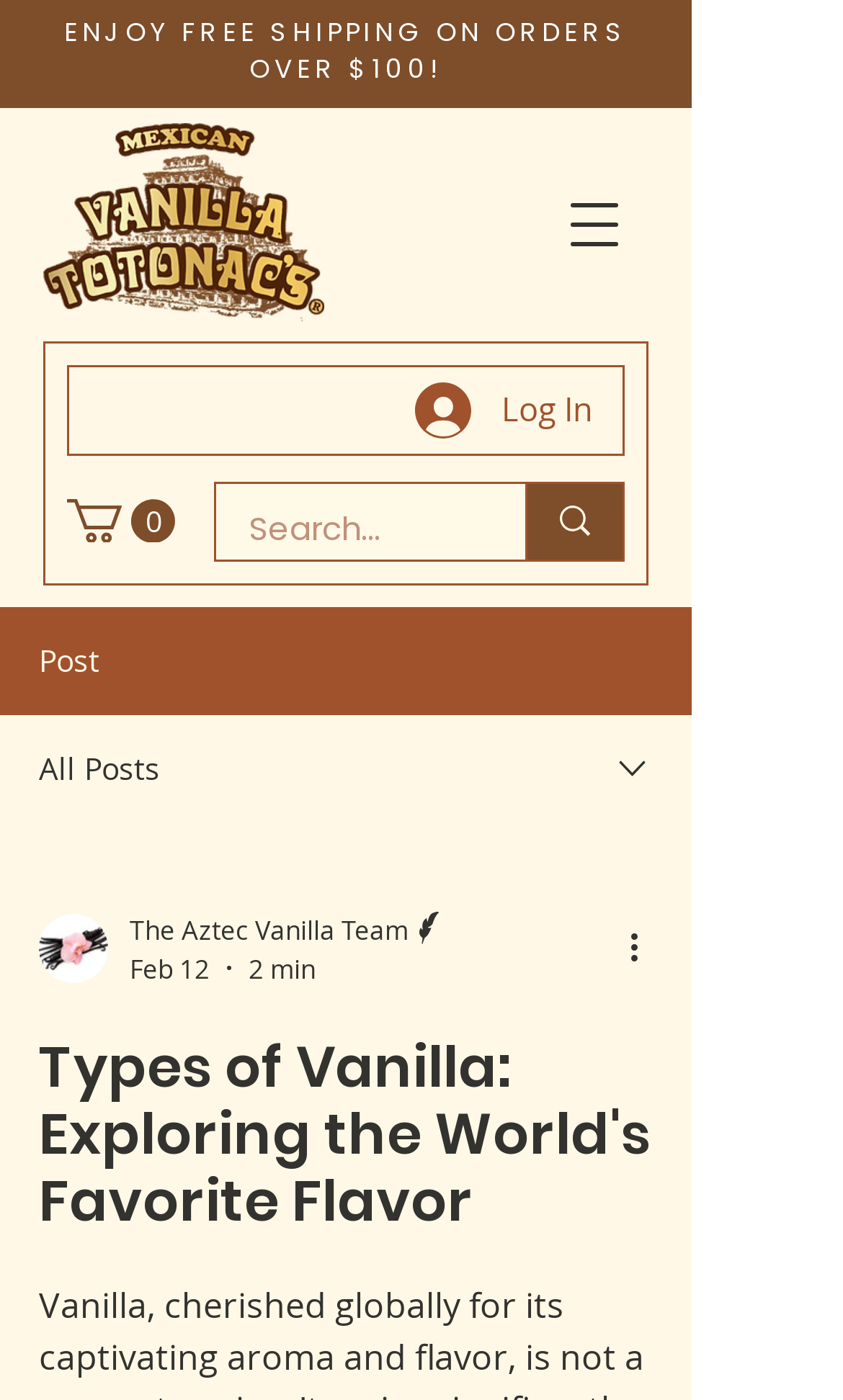Please predict the bounding box coordinates (top-left x, top-left y, bottom-right x, bottom-right y) for the UI element in the screenshot that fits the description: The Aztec Vanilla Team

[0.154, 0.649, 0.533, 0.678]